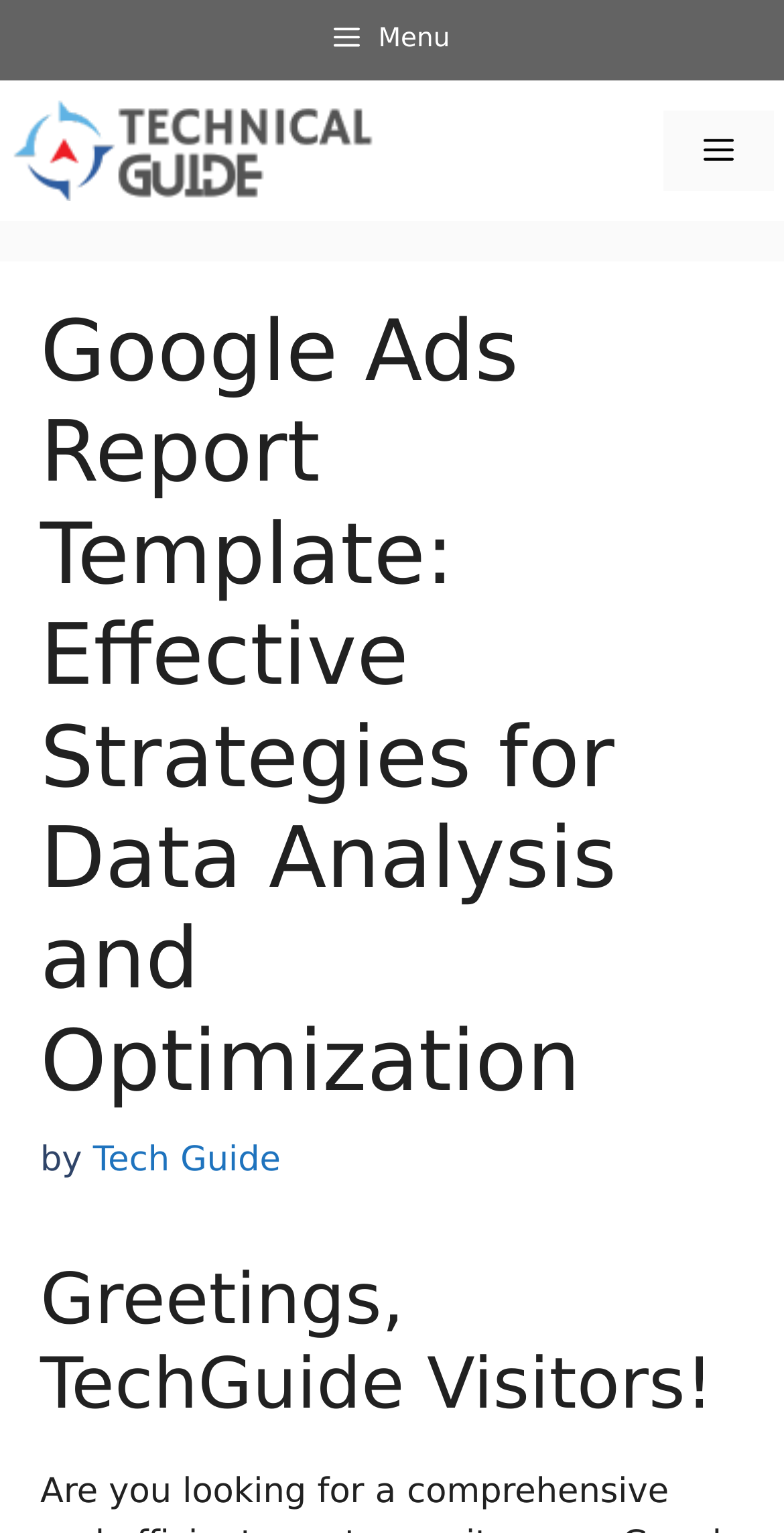Determine the bounding box for the UI element as described: "alt="Technical Guide"". The coordinates should be represented as four float numbers between 0 and 1, formatted as [left, top, right, bottom].

[0.013, 0.085, 0.487, 0.111]